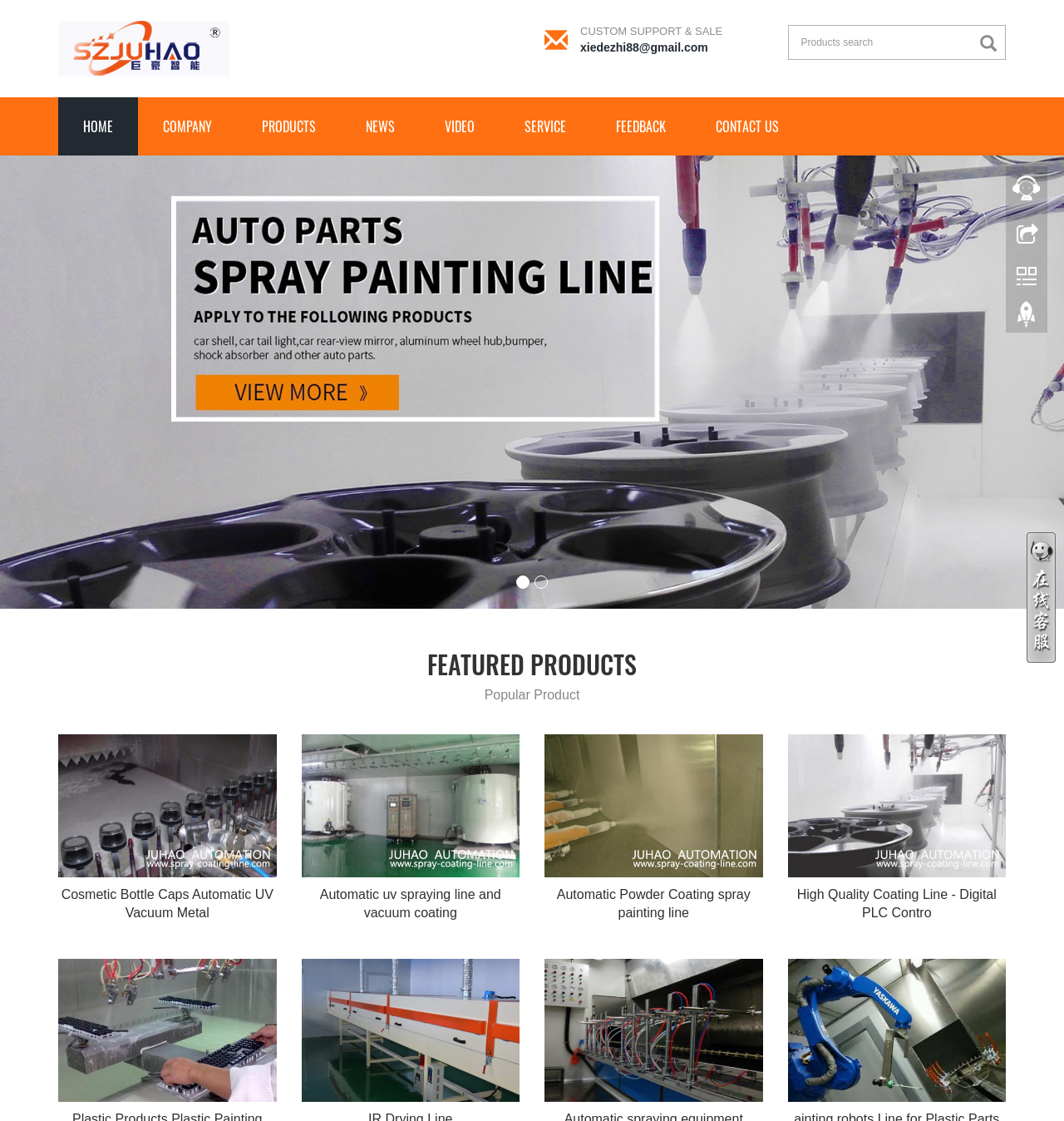Pinpoint the bounding box coordinates of the element that must be clicked to accomplish the following instruction: "Click on the 'Hung Yen province' link". The coordinates should be in the format of four float numbers between 0 and 1, i.e., [left, top, right, bottom].

None